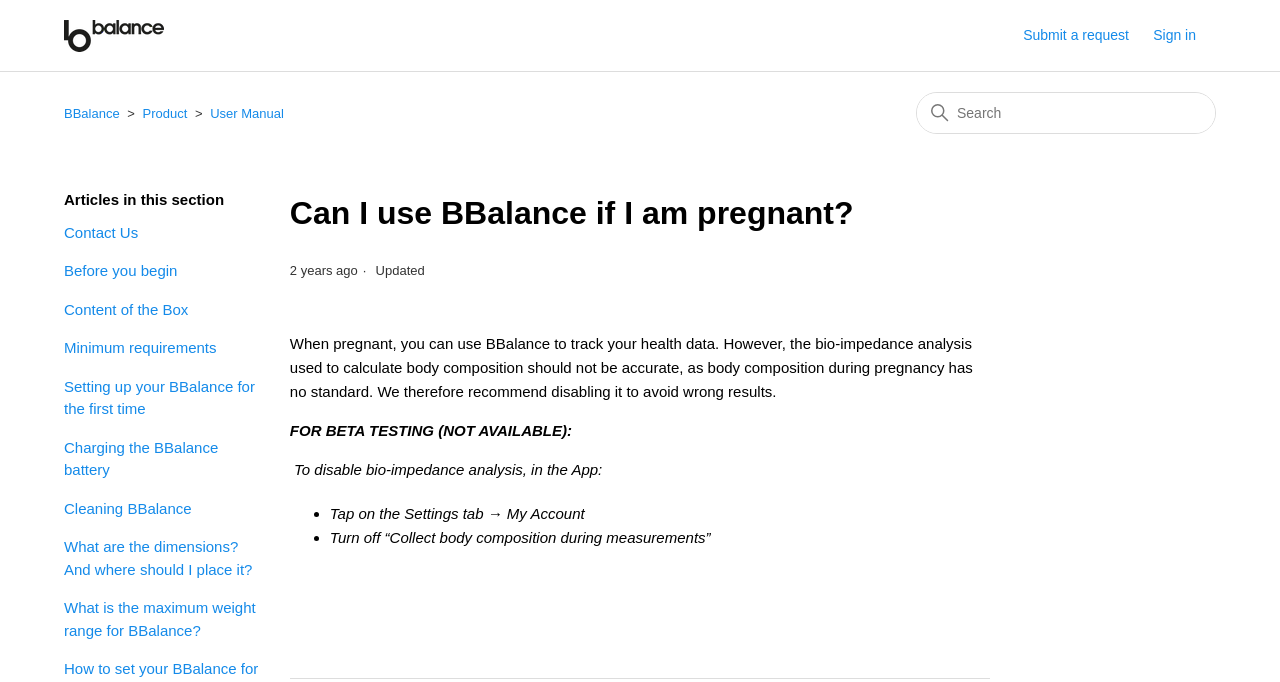Give a detailed account of the webpage.

This webpage is about the BBalance Help Center, specifically addressing the question "Can I use BBalance if I am pregnant?" At the top left corner, there is a link to the BBalance Help Center home page, accompanied by an image. On the top right corner, there are two buttons: "Submit a request" and "Sign in".

Below the top section, there is a navigation menu with four list items: "BBalance", "Product", "User Manual", and a search bar. The search bar is located at the top right corner of the navigation menu.

The main content of the webpage is divided into two sections. The first section has a heading "Can I use BBalance if I am pregnant?" and a timestamp "2022-09-02 14:11" with a note "2 years ago" and "Updated". Below the heading, there is a paragraph of text explaining that BBalance can be used during pregnancy, but the bio-impedance analysis should be disabled to avoid inaccurate results.

The second section provides instructions on how to disable bio-impedance analysis in the App, with two bullet points: "Tap on the Settings tab → My Account" and "Turn off “Collect body composition during measurements”".

On the left side of the webpage, there are several links to other topics, including "Contact Us", "Before you begin", "Content of the Box", and several others.